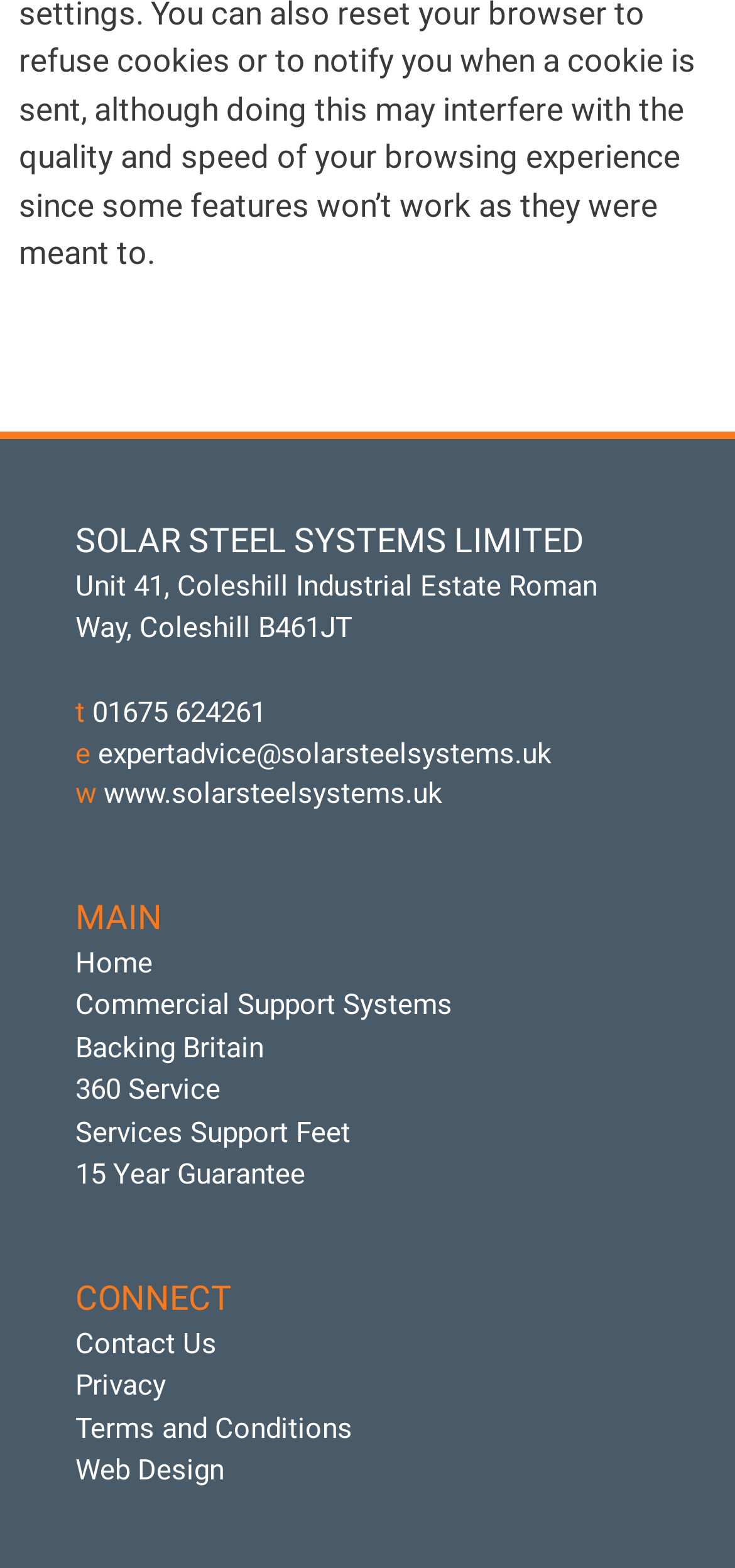Please indicate the bounding box coordinates of the element's region to be clicked to achieve the instruction: "view the 15 year guarantee". Provide the coordinates as four float numbers between 0 and 1, i.e., [left, top, right, bottom].

[0.103, 0.738, 0.415, 0.76]